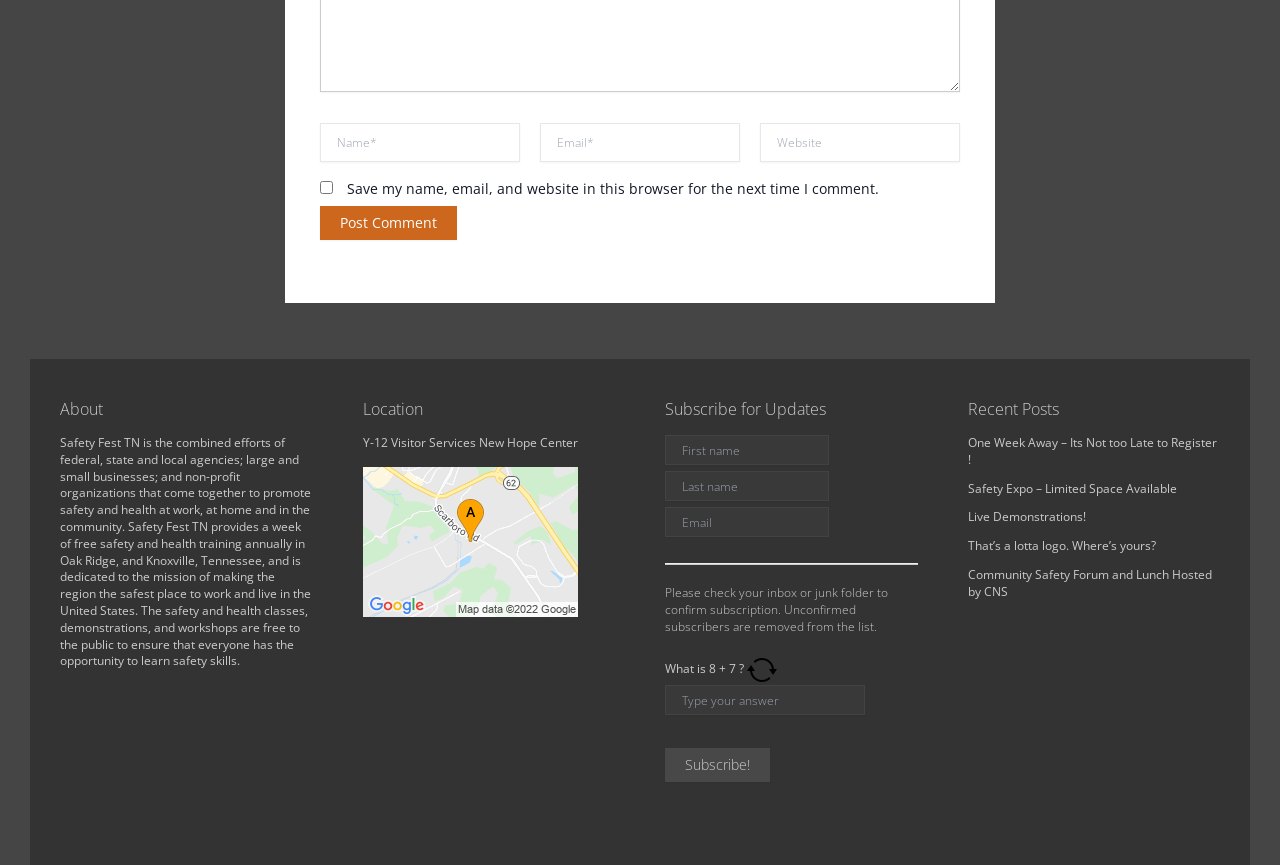Identify the bounding box coordinates of the clickable region required to complete the instruction: "Click the About link". The coordinates should be given as four float numbers within the range of 0 and 1, i.e., [left, top, right, bottom].

[0.047, 0.462, 0.244, 0.486]